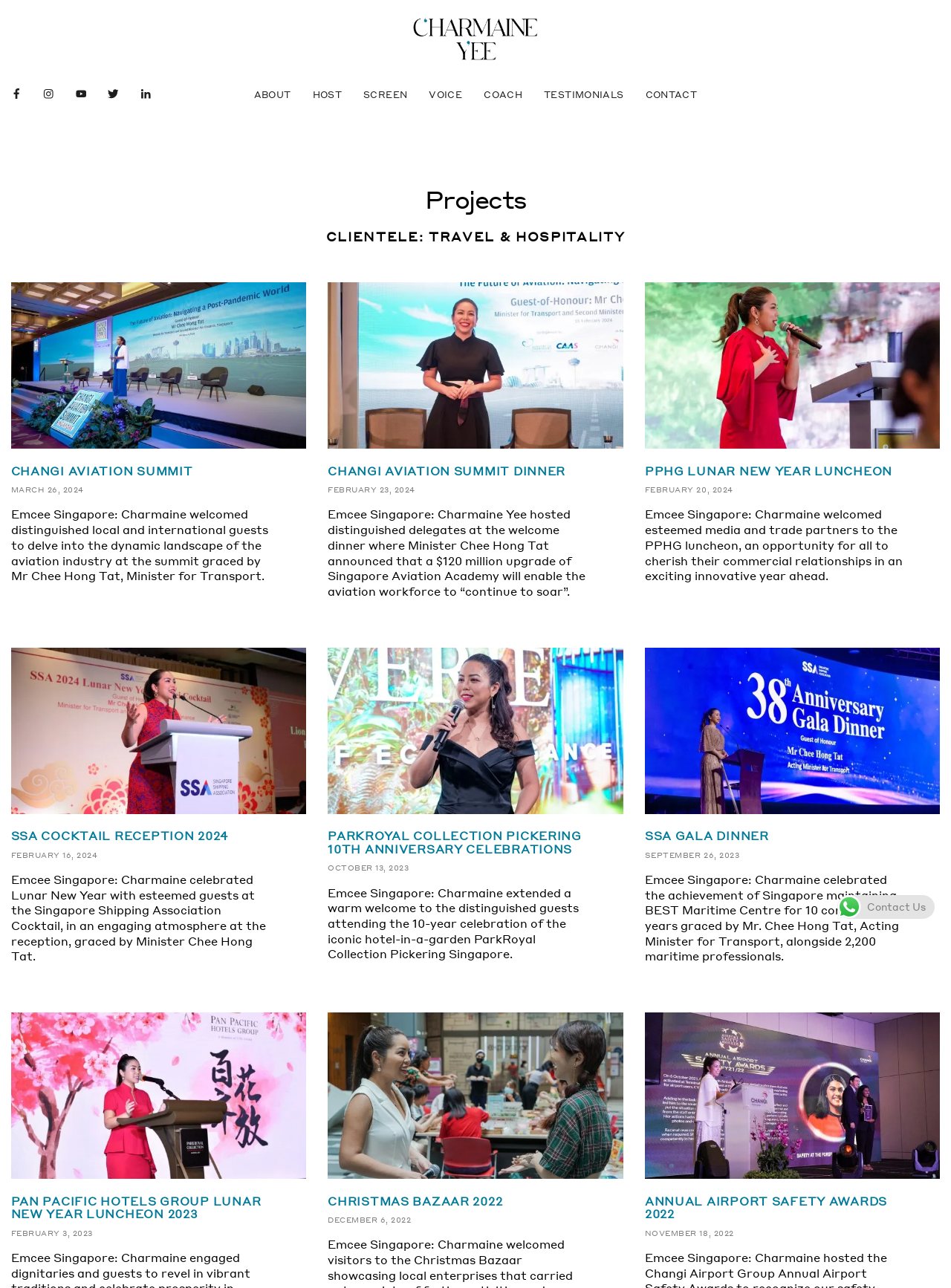Describe every aspect of the webpage comprehensively.

The webpage is about Charmaine Yee, an emcee in Singapore, and her archives in the travel and hospitality industry. At the top, there are several links to different sections of the website, including "ABOUT", "HOST", "SCREEN", "VOICE", "COACH", "TESTIMONIALS", and "CONTACT". Below these links, there are social media icons for Facebook, Instagram, YouTube, Twitter, and LinkedIn.

The main content of the webpage is divided into several sections, each featuring a different event or project that Charmaine Yee has been involved in. There are five sections in total, each with a heading, an image, and a brief description of the event. The events include the Changi Aviation Summit, the Changi Aviation Summit Welcome Dinner, the PPHG Lunar New Year Luncheon, the SSA Cocktail Reception, and the 10-year celebration of the ParkRoyal Collection Pickering Singapore.

Each section has a similar layout, with the heading and image at the top, followed by the description of the event. The descriptions are brief and provide an overview of the event, including the date and any notable guests or achievements. The images are related to the events and provide a visual representation of what happened.

At the bottom of the webpage, there are two more sections, each featuring an event from 2023. The first section is about the Pan Pacific Hotels Group Lunar New Year Luncheon 2023, and the second section is about a Christmas Bazaar 2022. These sections have a similar layout to the previous ones, with a heading, image, and description of the event.